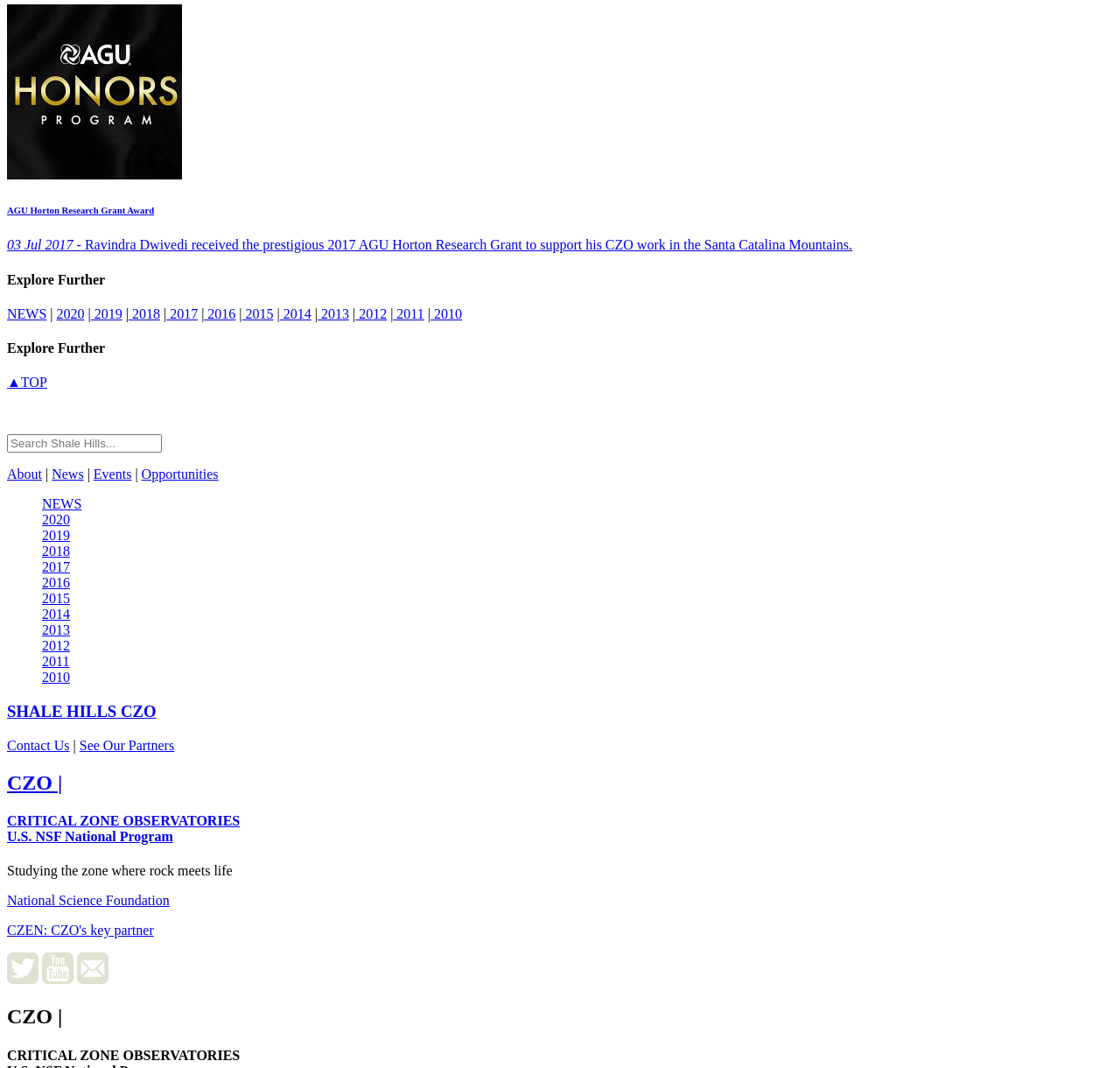Could you highlight the region that needs to be clicked to execute the instruction: "Go to the top of the page"?

[0.006, 0.351, 0.042, 0.365]